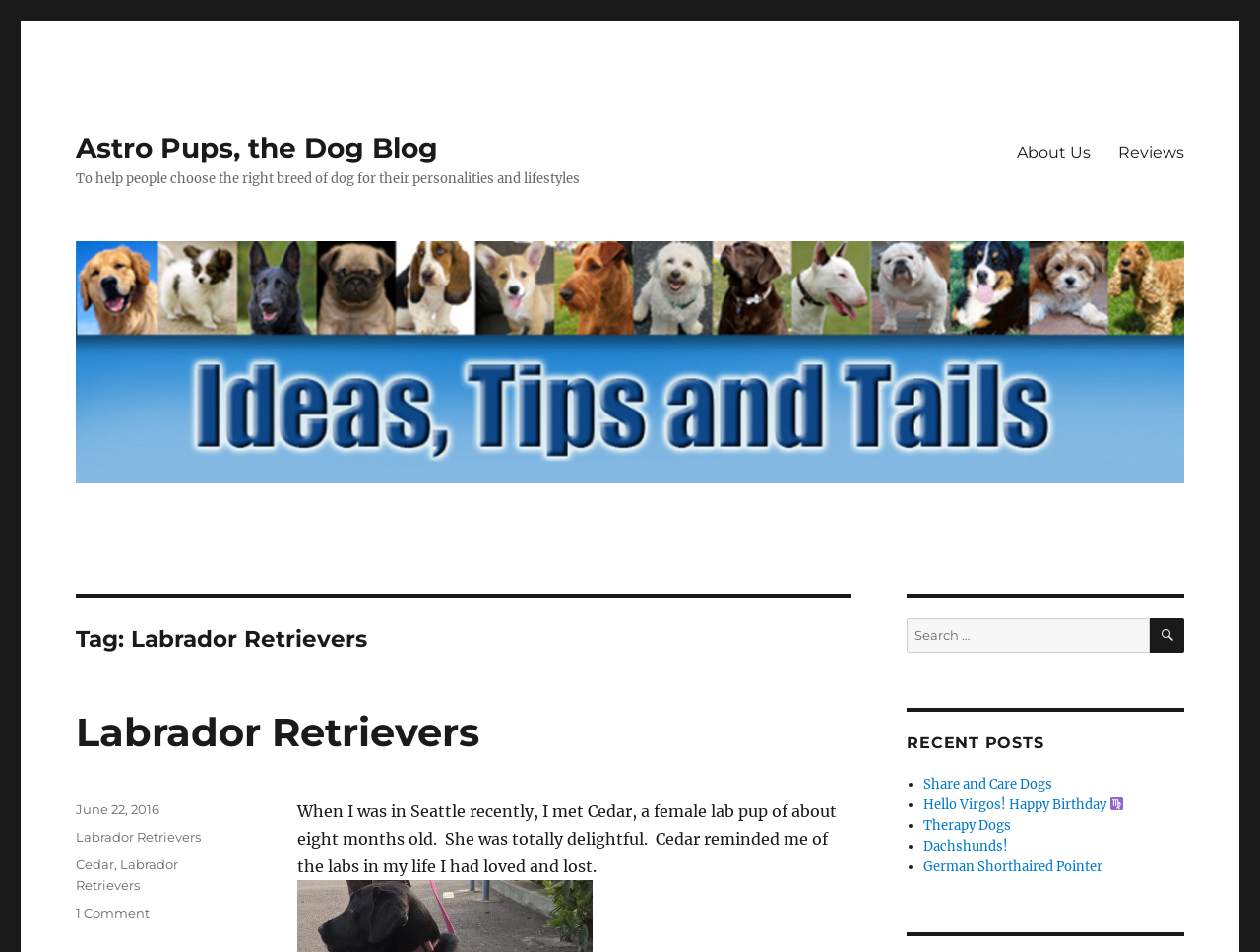Provide an in-depth caption for the elements present on the webpage.

This webpage is about Labrador Retrievers and is part of the Astro Pups, the Dog Blog. At the top left, there is a link to the blog's homepage, accompanied by a short description of the blog's purpose. To the right of this, there is a primary navigation menu with links to "About Us" and "Reviews".

Below the navigation menu, there is a large header section with the title "Tag: Labrador Retrievers" and a subheading "Labrador Retrievers". This section also contains a link to the "Labrador Retrievers" tag and a short paragraph about a female lab pup named Cedar.

Underneath the header section, there is a footer section with metadata about the post, including the date "June 22, 2016", categories, and tags. There is also a link to leave a comment on the post.

To the right of the footer section, there is a search bar with a search button and a heading "RECENT POSTS" above a list of recent posts. The list includes four links to other posts, each with a bullet point marker.

There are a total of 7 links to other pages or posts on the webpage, and 2 images, one of which is an icon representing the Virgo zodiac sign. The webpage has a clean and organized layout, making it easy to navigate and find relevant information about Labrador Retrievers.